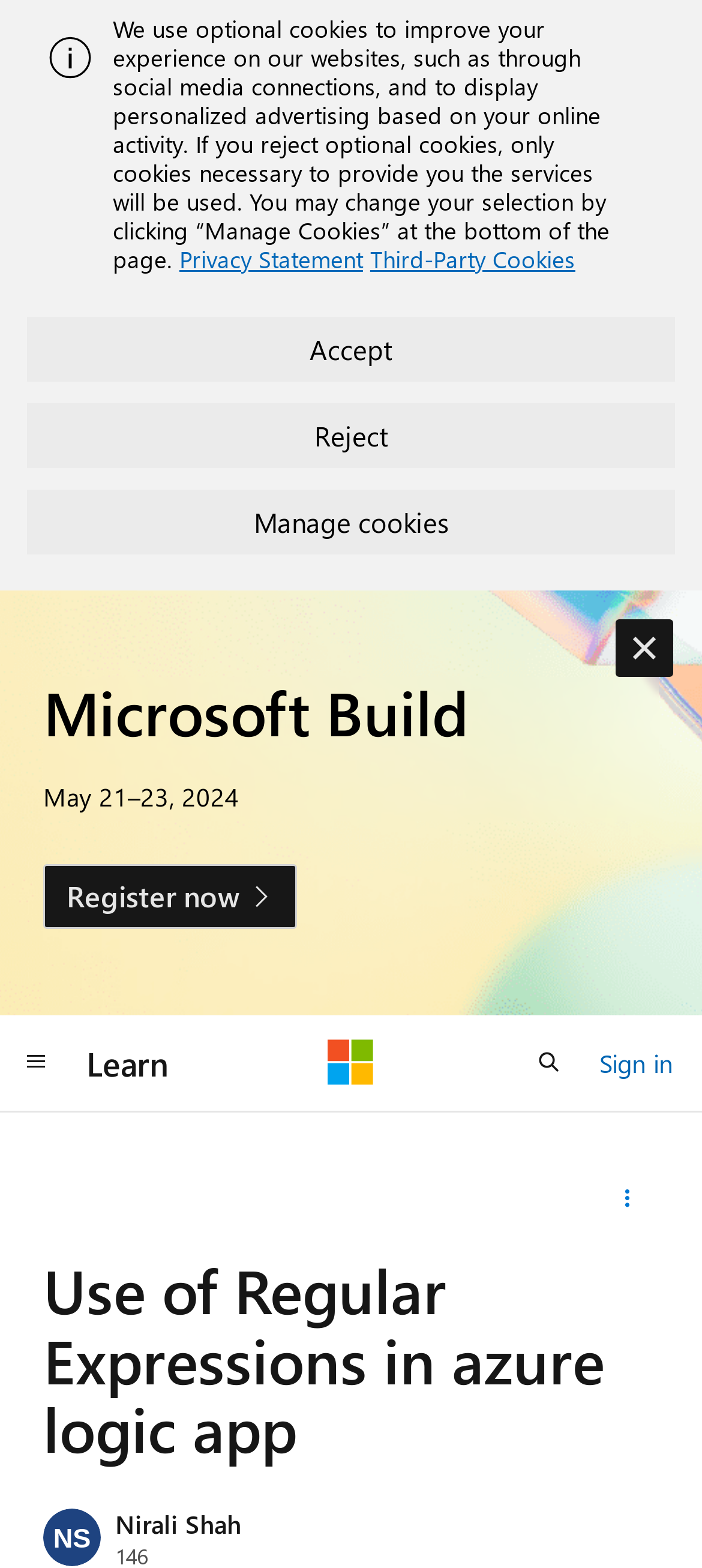For the given element description parent_node: Learn aria-label="Microsoft", determine the bounding box coordinates of the UI element. The coordinates should follow the format (top-left x, top-left y, bottom-right x, bottom-right y) and be within the range of 0 to 1.

[0.467, 0.663, 0.533, 0.693]